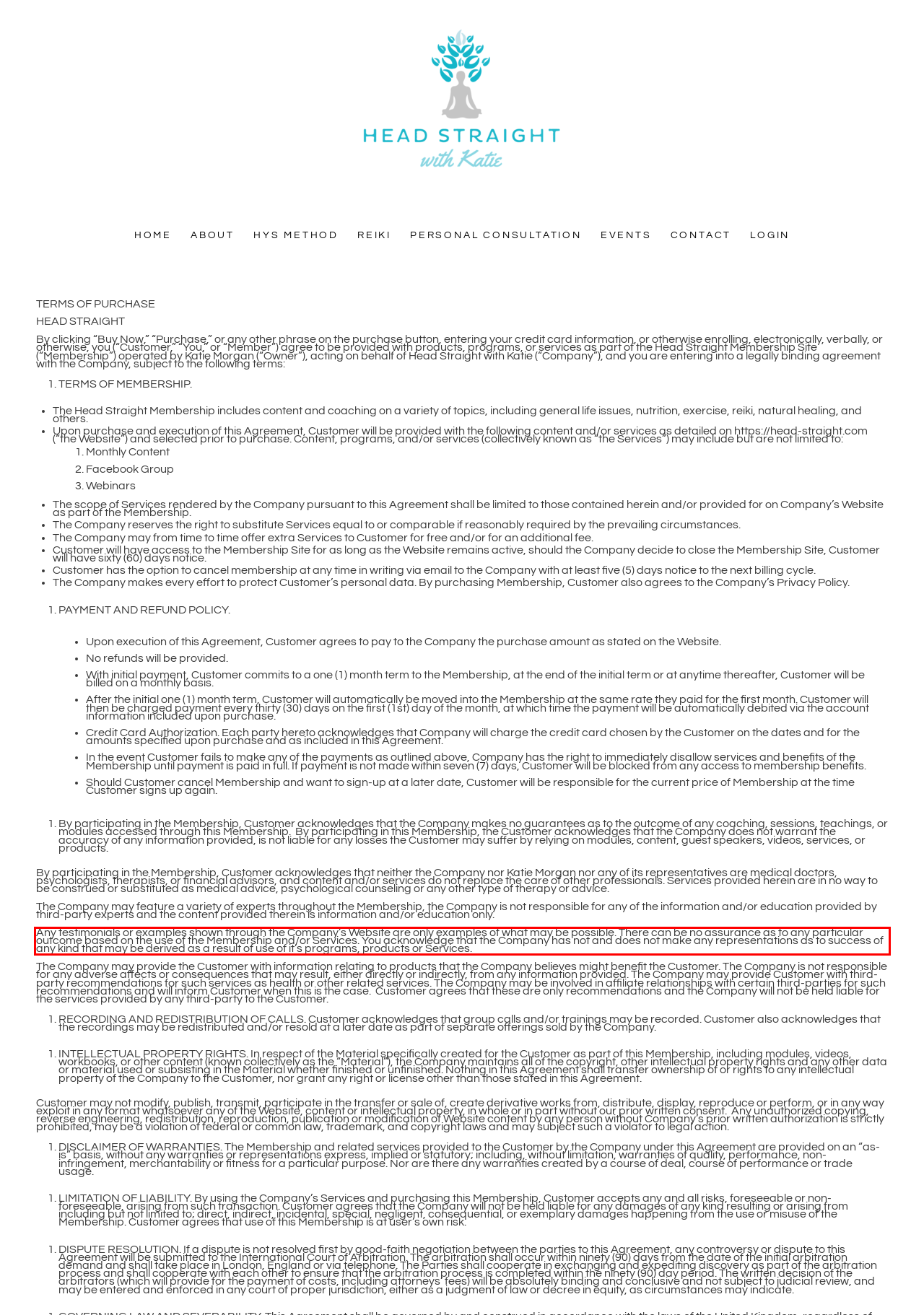Within the provided webpage screenshot, find the red rectangle bounding box and perform OCR to obtain the text content.

Any testimonials or examples shown through the Company’s Website are only examples of what may be possible. There can be no assurance as to any particular outcome based on the use of the Membership and/or Services. You acknowledge that the Company has not and does not make any representations as to success of any kind that may be derived as a result of use of it’s programs, products or Services.